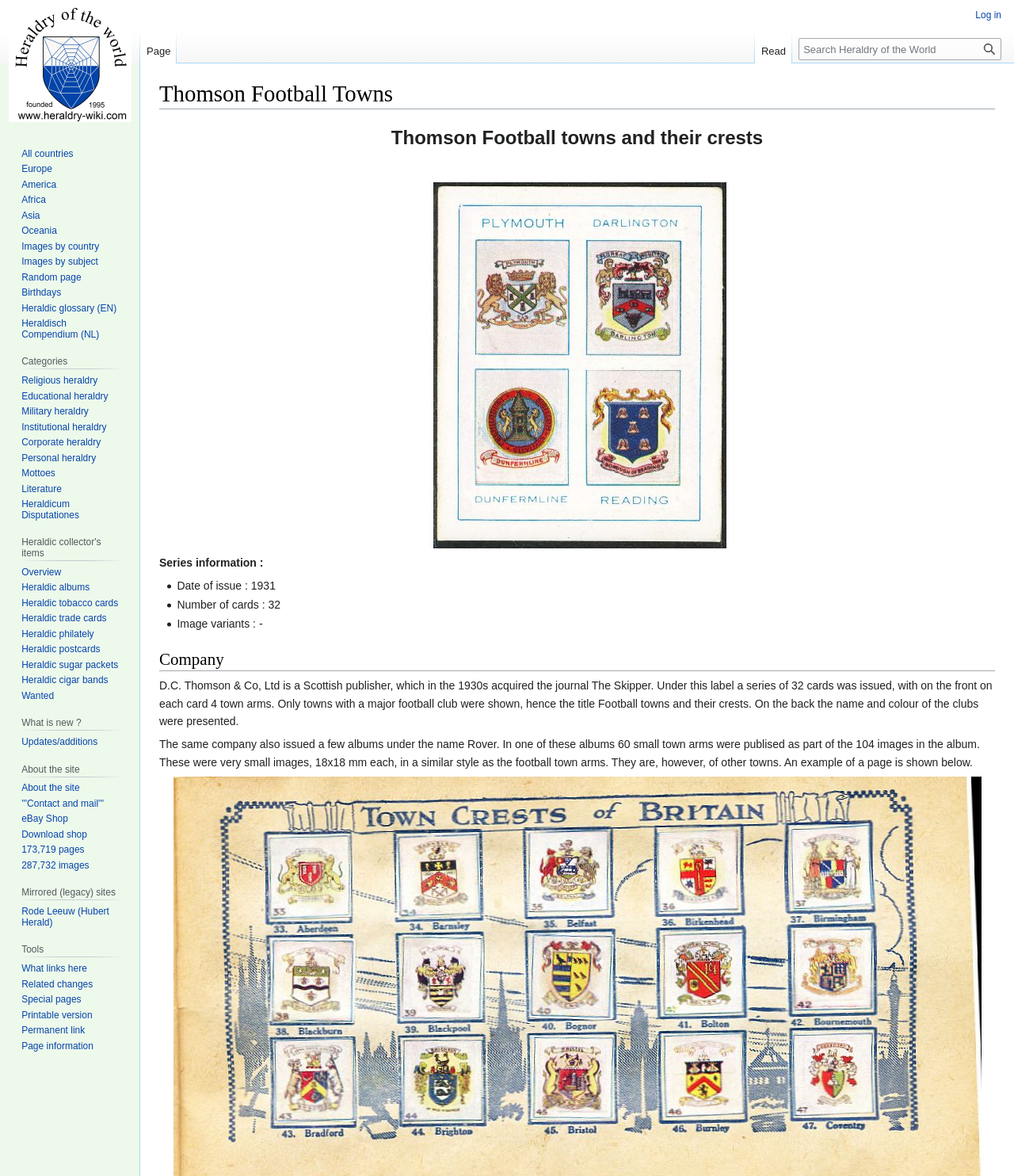Please provide the bounding box coordinates in the format (top-left x, top-left y, bottom-right x, bottom-right y). Remember, all values are floating point numbers between 0 and 1. What is the bounding box coordinate of the region described as: Caldwell Catalogue

None